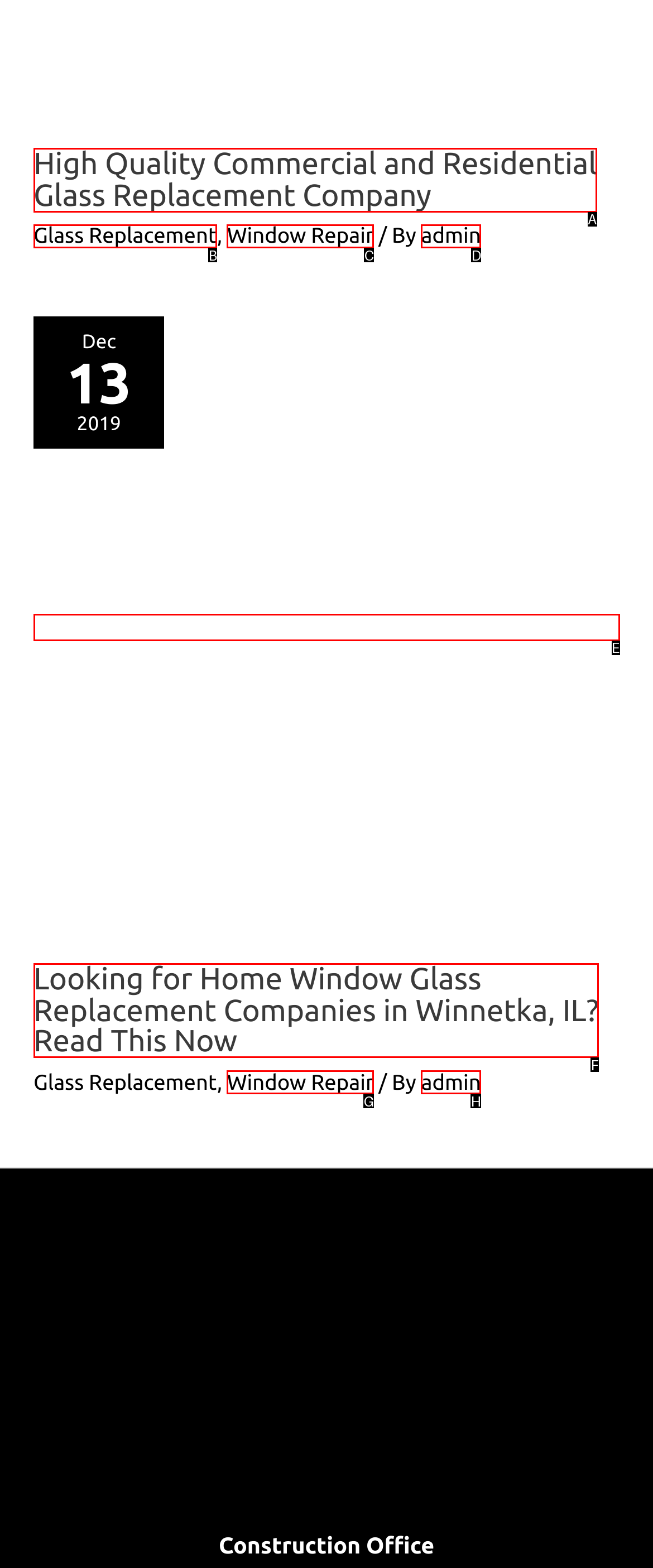From the given choices, determine which HTML element matches the description: admin. Reply with the appropriate letter.

H